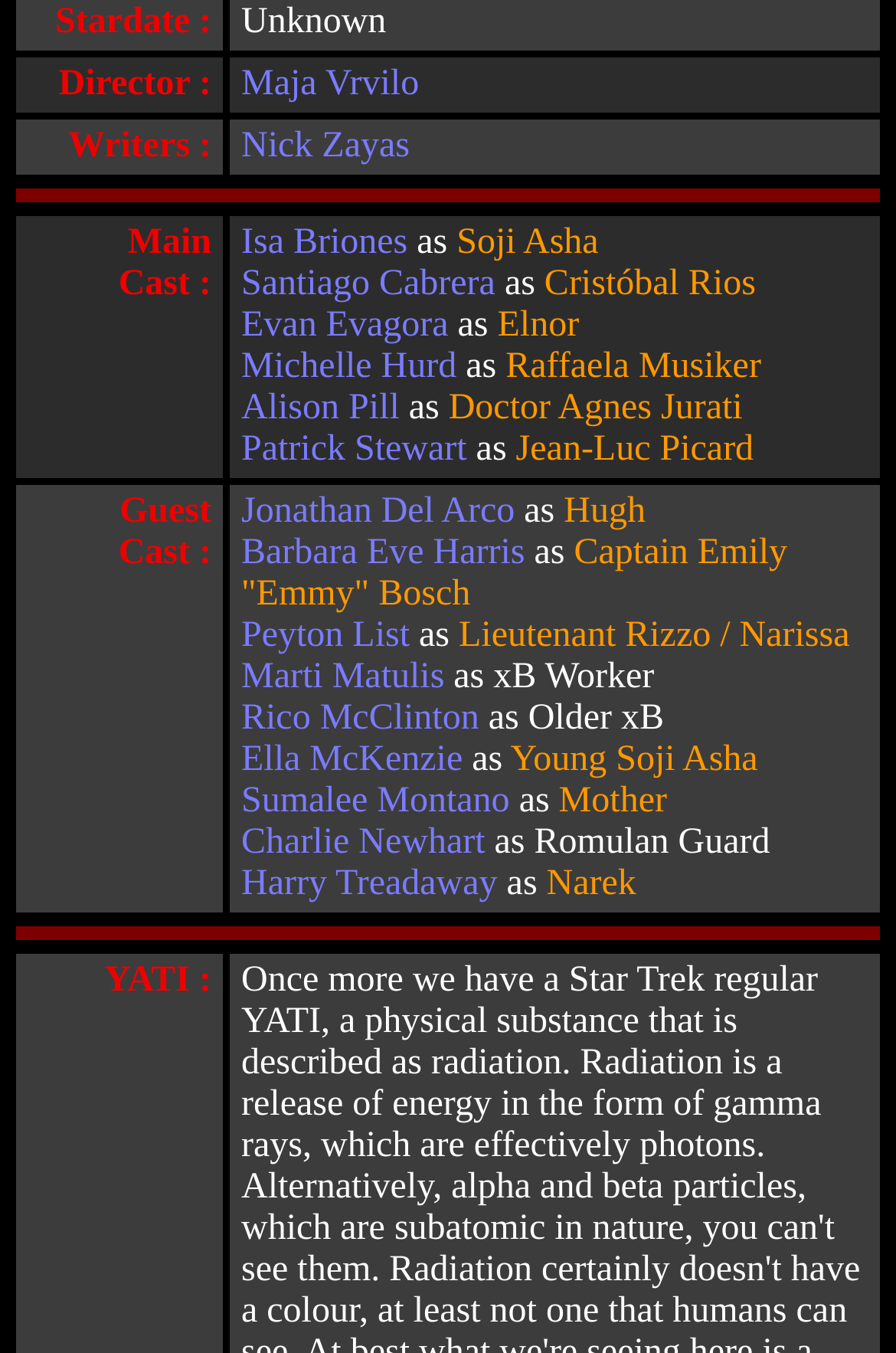Extract the bounding box coordinates for the described element: "Hugh". The coordinates should be represented as four float numbers between 0 and 1: [left, top, right, bottom].

[0.629, 0.364, 0.72, 0.392]